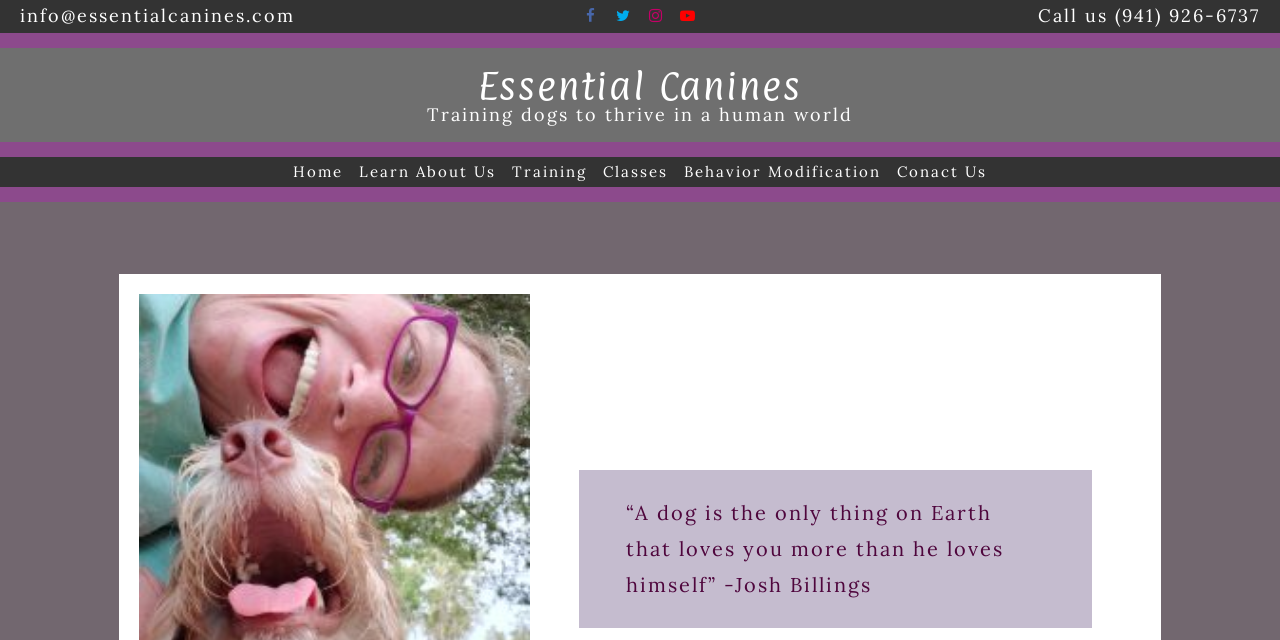Please identify the bounding box coordinates of the clickable element to fulfill the following instruction: "View training classes". The coordinates should be four float numbers between 0 and 1, i.e., [left, top, right, bottom].

[0.465, 0.245, 0.528, 0.291]